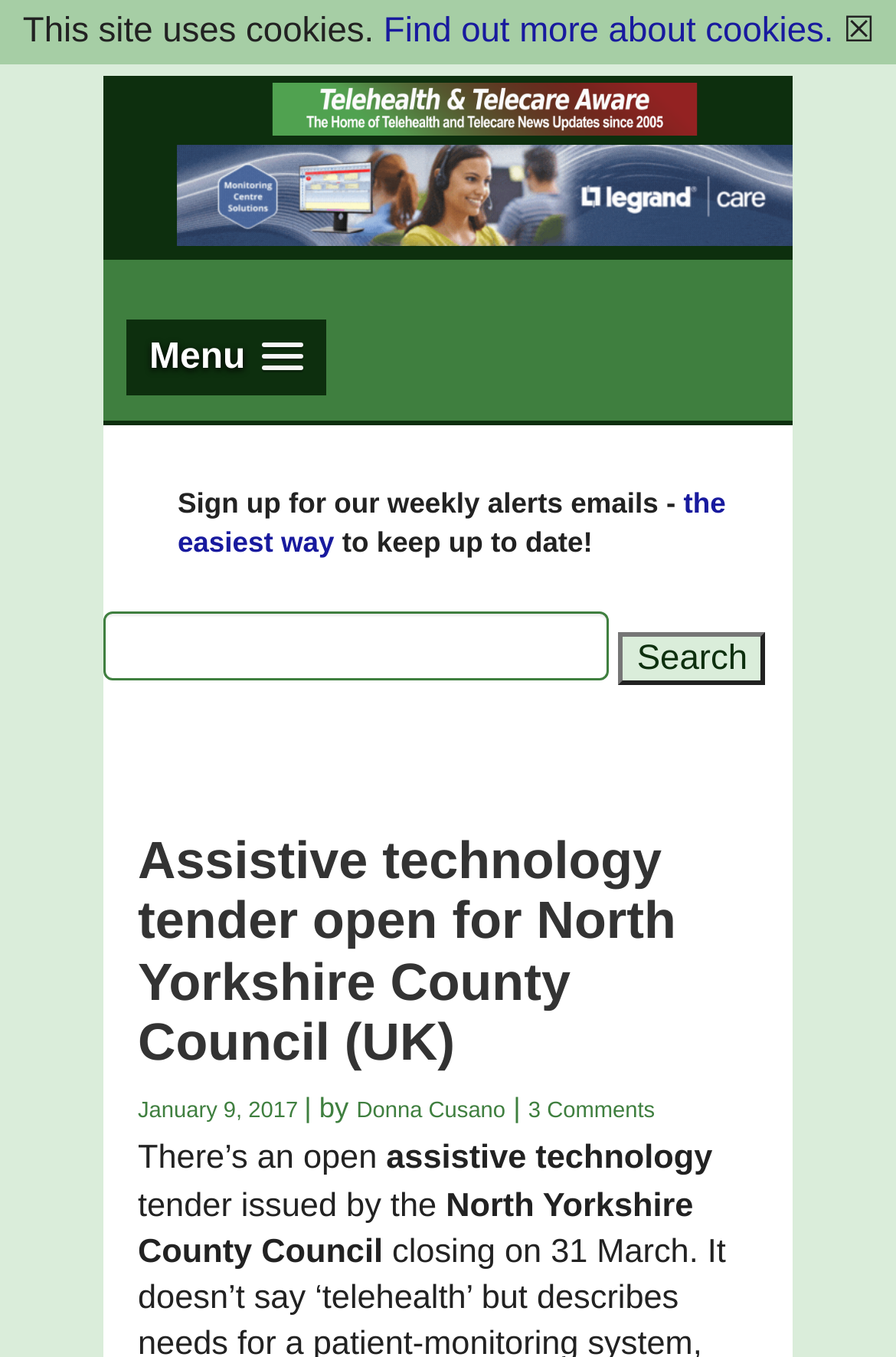Based on the element description: "name="s"", identify the UI element and provide its bounding box coordinates. Use four float numbers between 0 and 1, [left, top, right, bottom].

[0.115, 0.404, 0.679, 0.454]